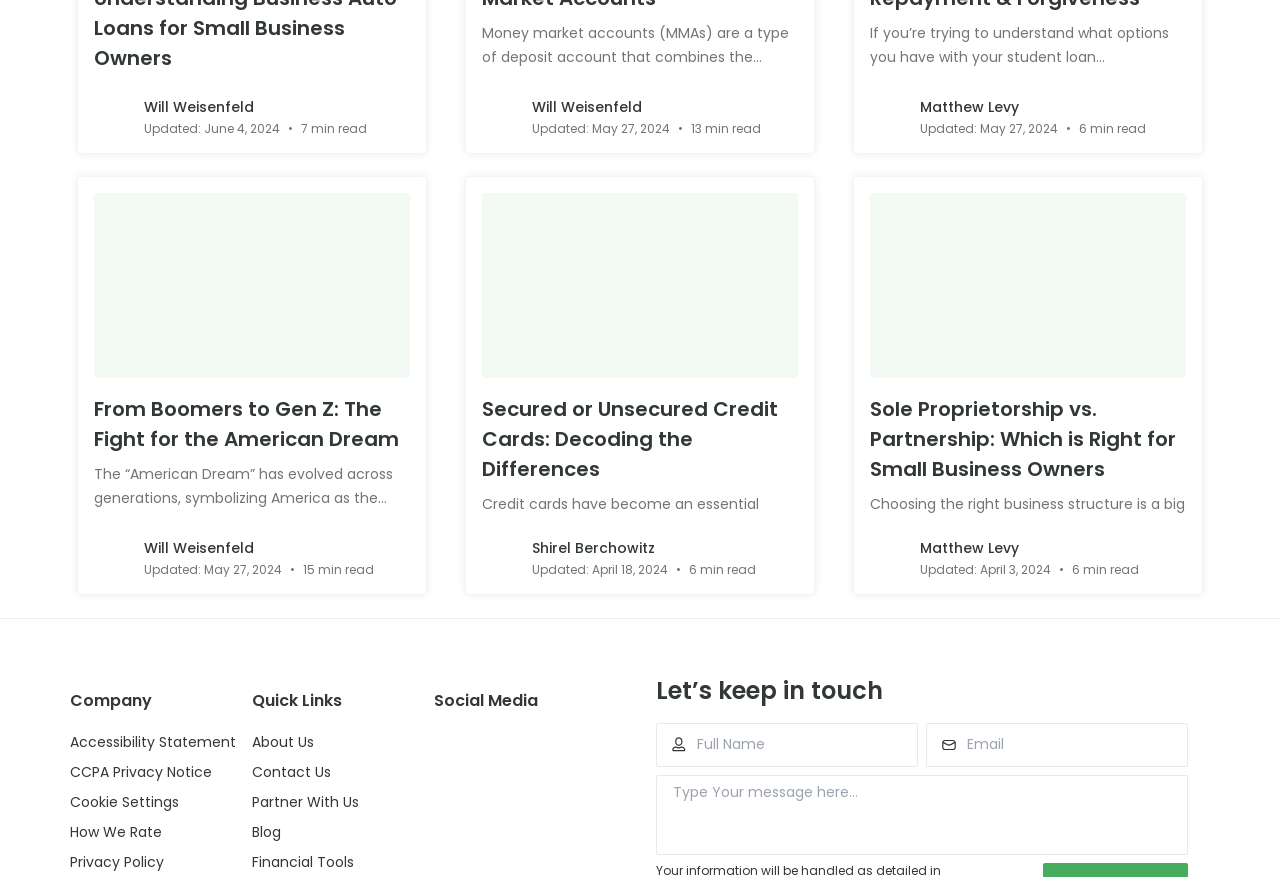Please give a concise answer to this question using a single word or phrase: 
Who is the author of the second article?

Will Weisenfeld